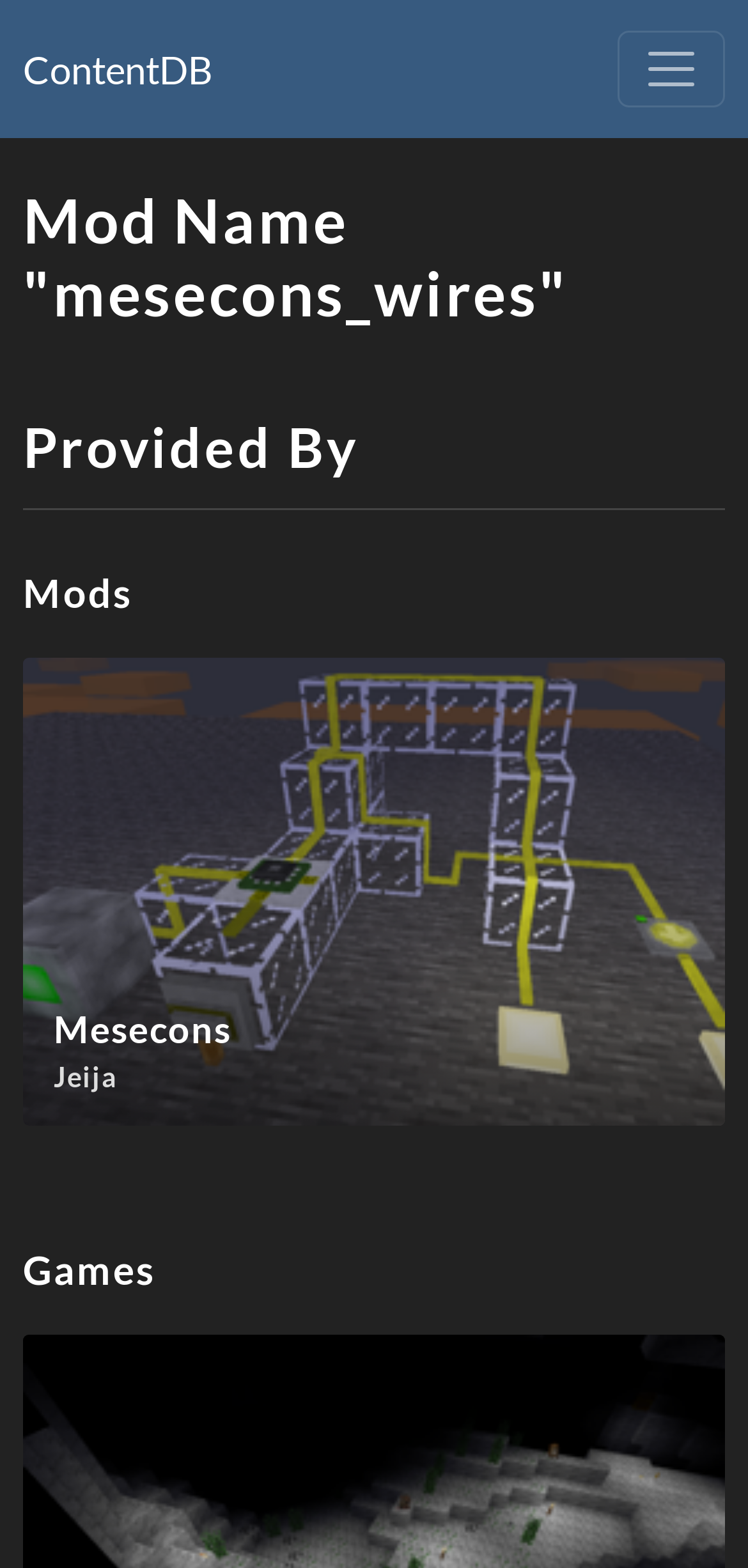Locate the bounding box coordinates of the UI element described by: "ContentDB". The bounding box coordinates should consist of four float numbers between 0 and 1, i.e., [left, top, right, bottom].

[0.031, 0.02, 0.285, 0.068]